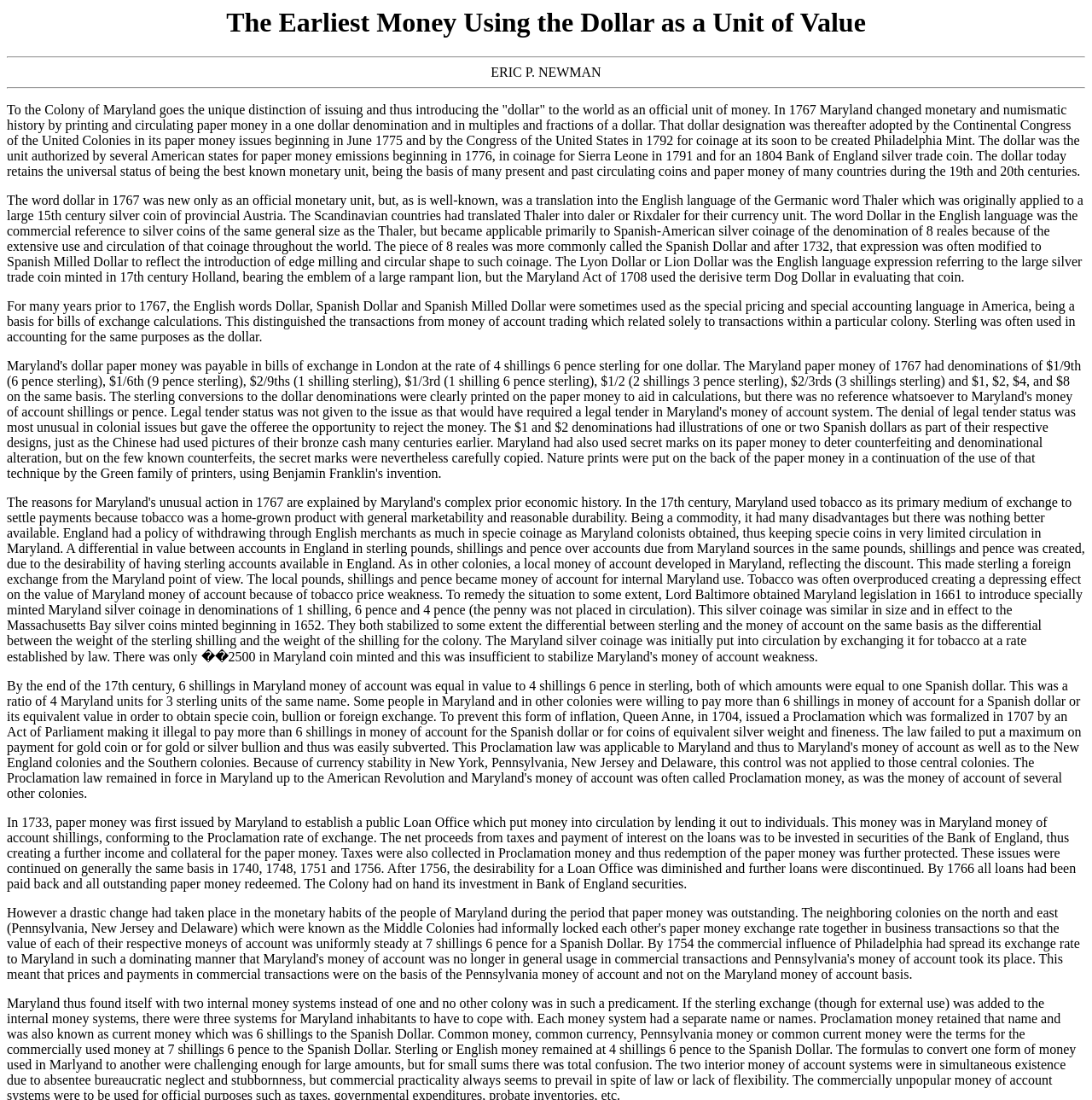Locate and generate the text content of the webpage's heading.

The Earliest Money Using the Dollar as a Unit of Value